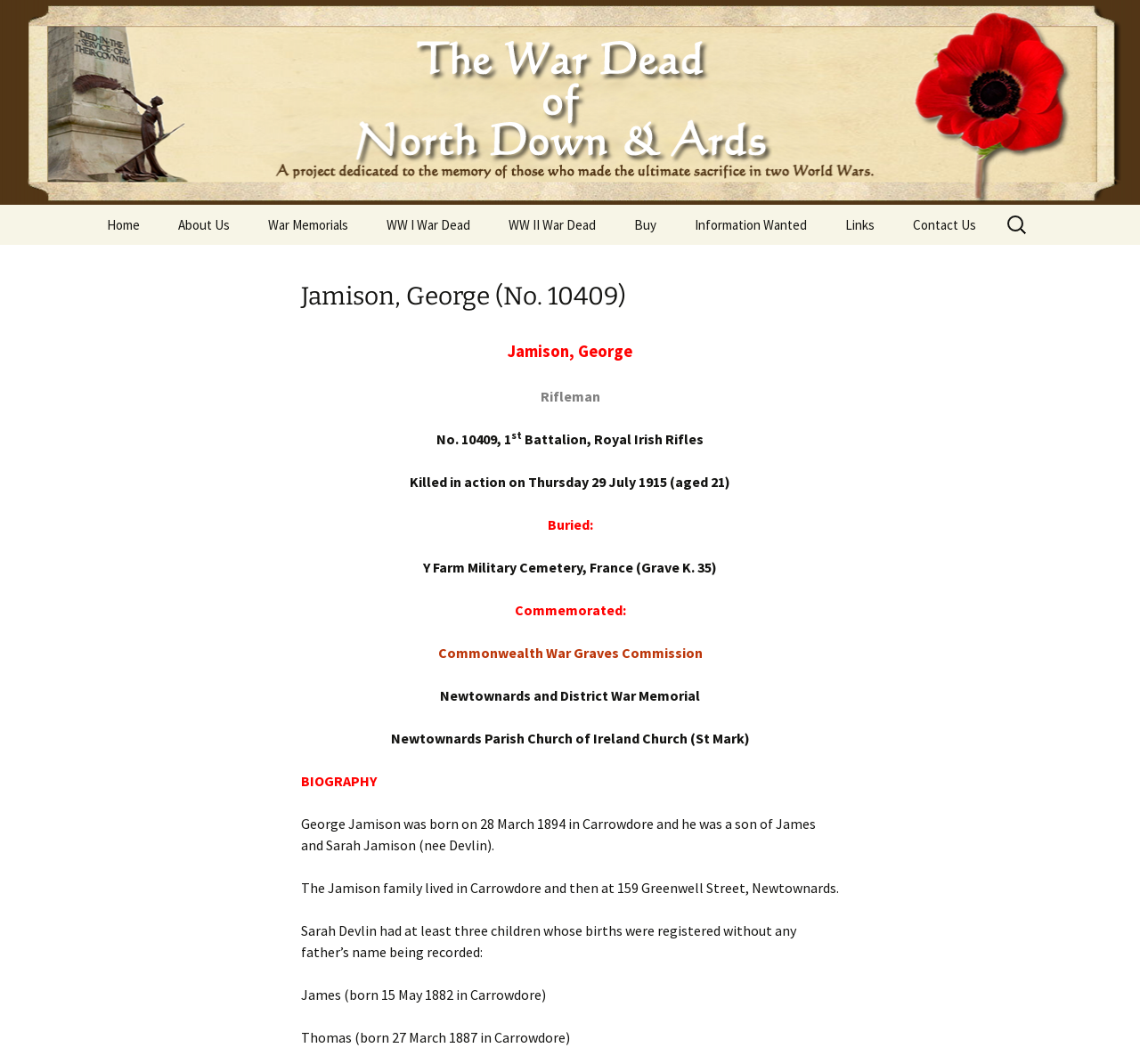Identify the bounding box for the UI element that is described as follows: "Buy".

[0.541, 0.192, 0.591, 0.23]